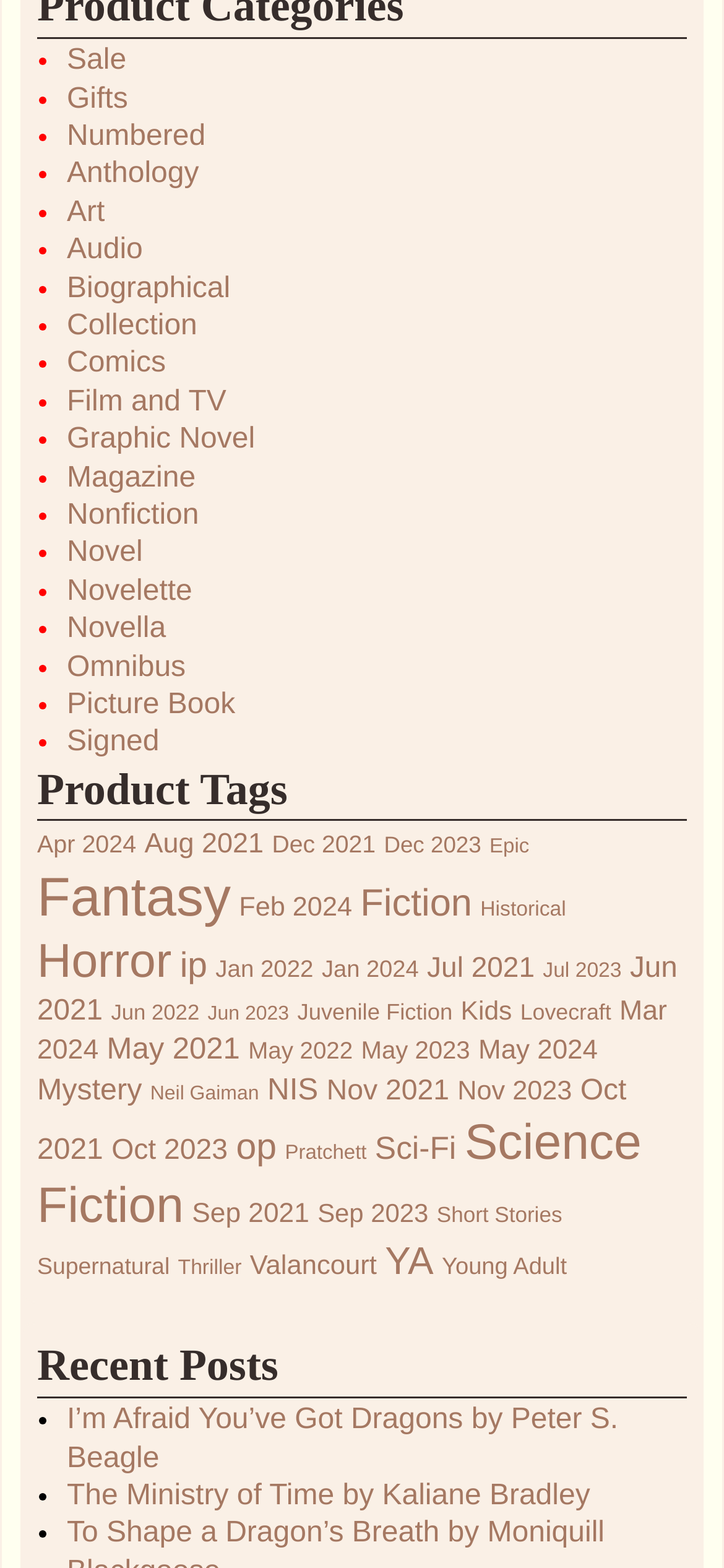What is the first product tag?
Based on the image content, provide your answer in one word or a short phrase.

Sale